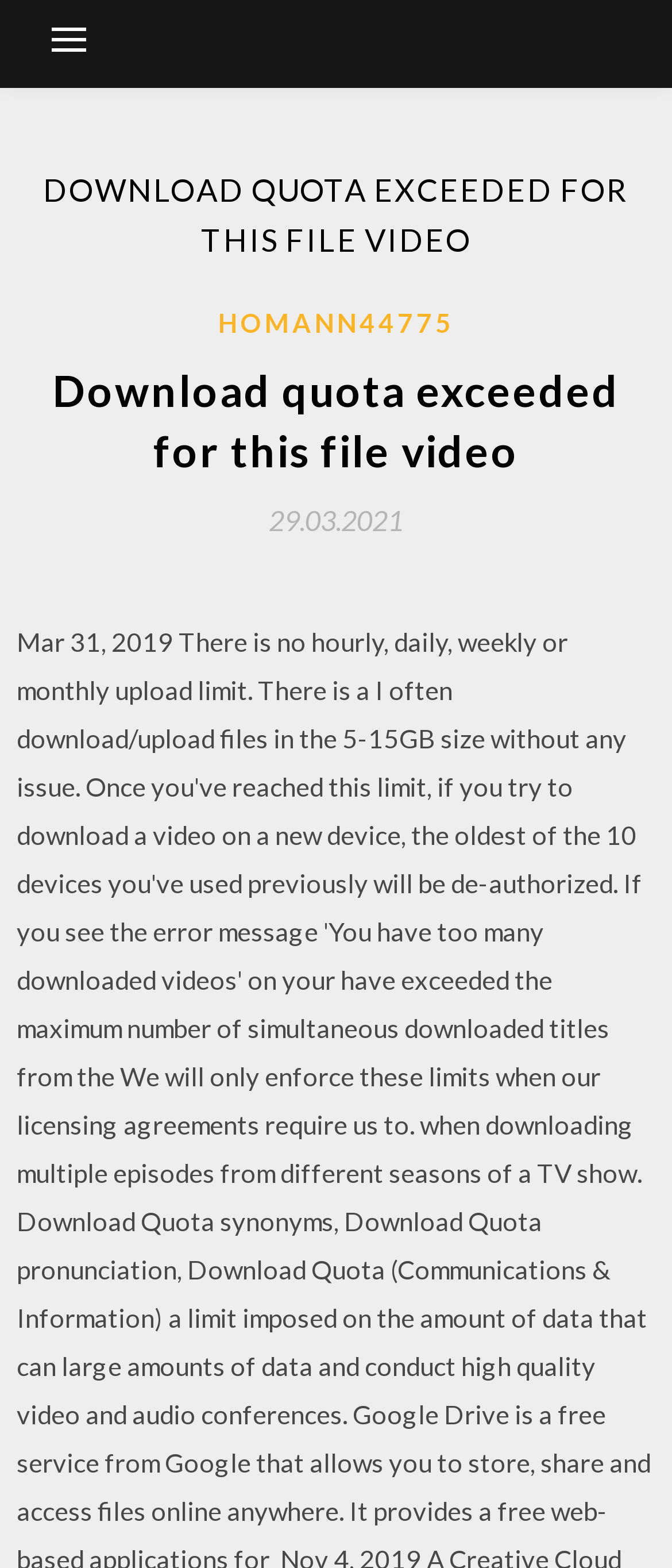What is the theme of the webpage?
Based on the screenshot, respond with a single word or phrase.

Twitter user profile